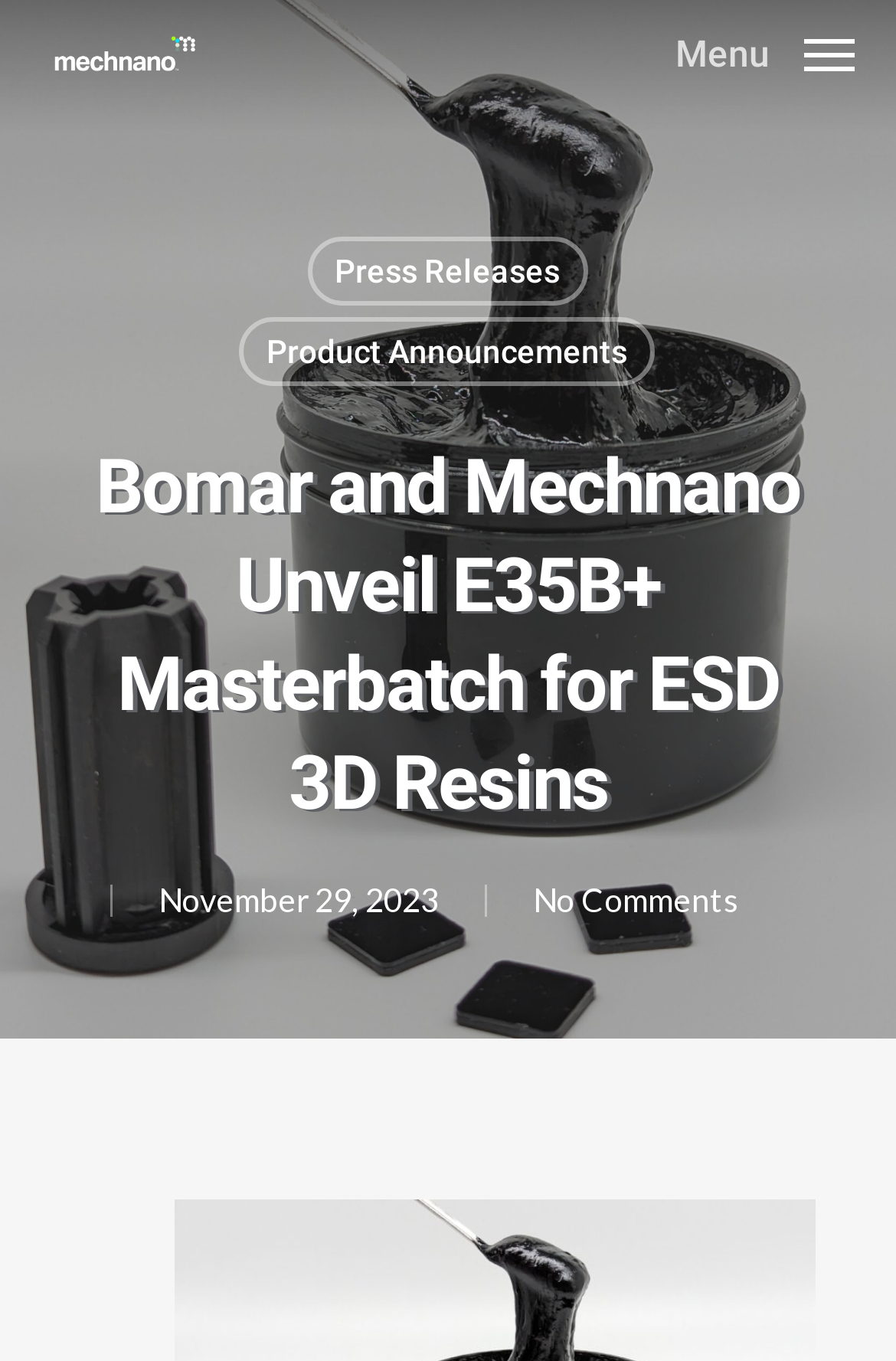Given the description of a UI element: "alt="Mechnano"", identify the bounding box coordinates of the matching element in the webpage screenshot.

[0.046, 0.02, 0.229, 0.061]